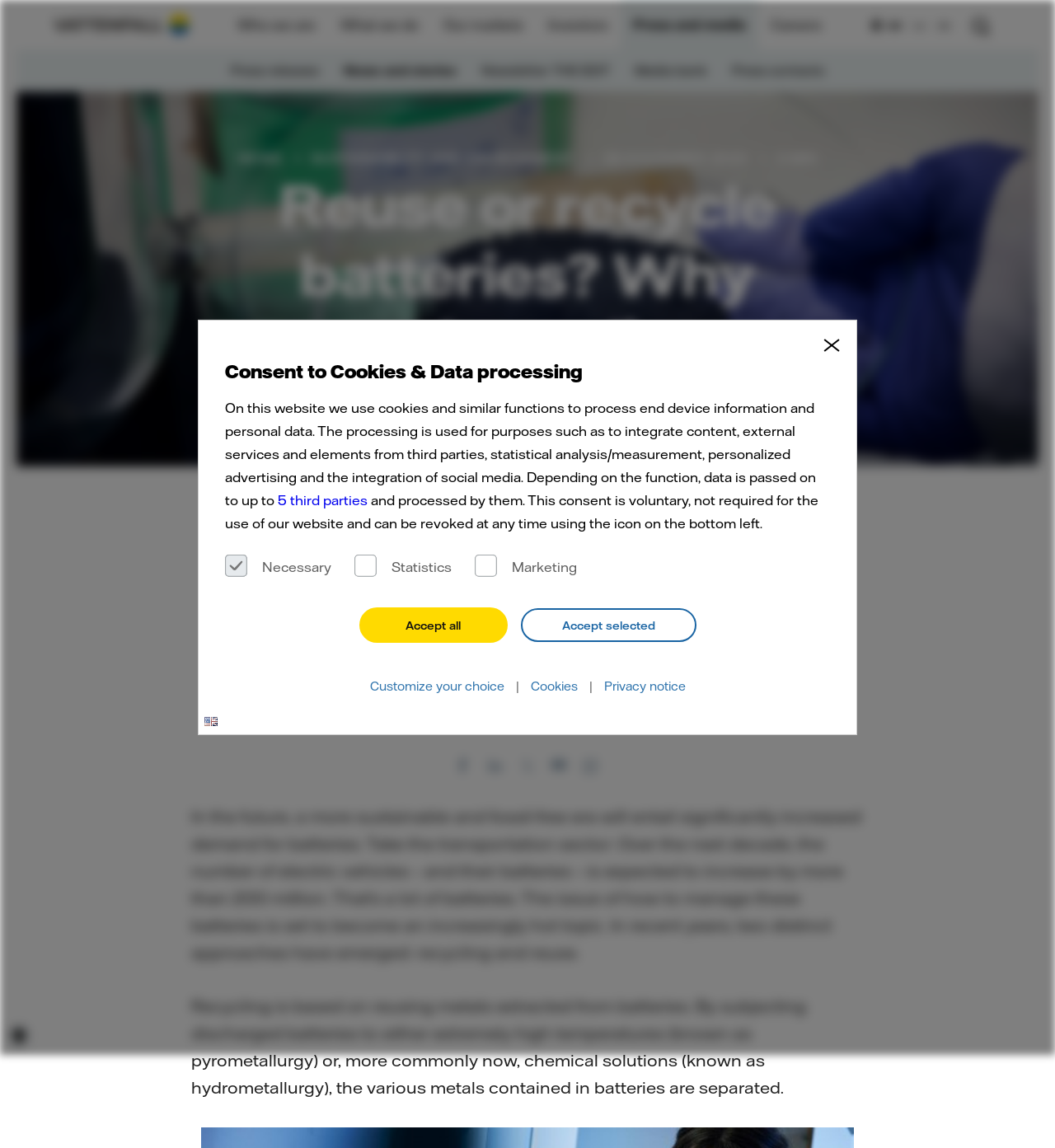Give a short answer to this question using one word or a phrase:
Who is the author of the article?

Mattias Dahlström